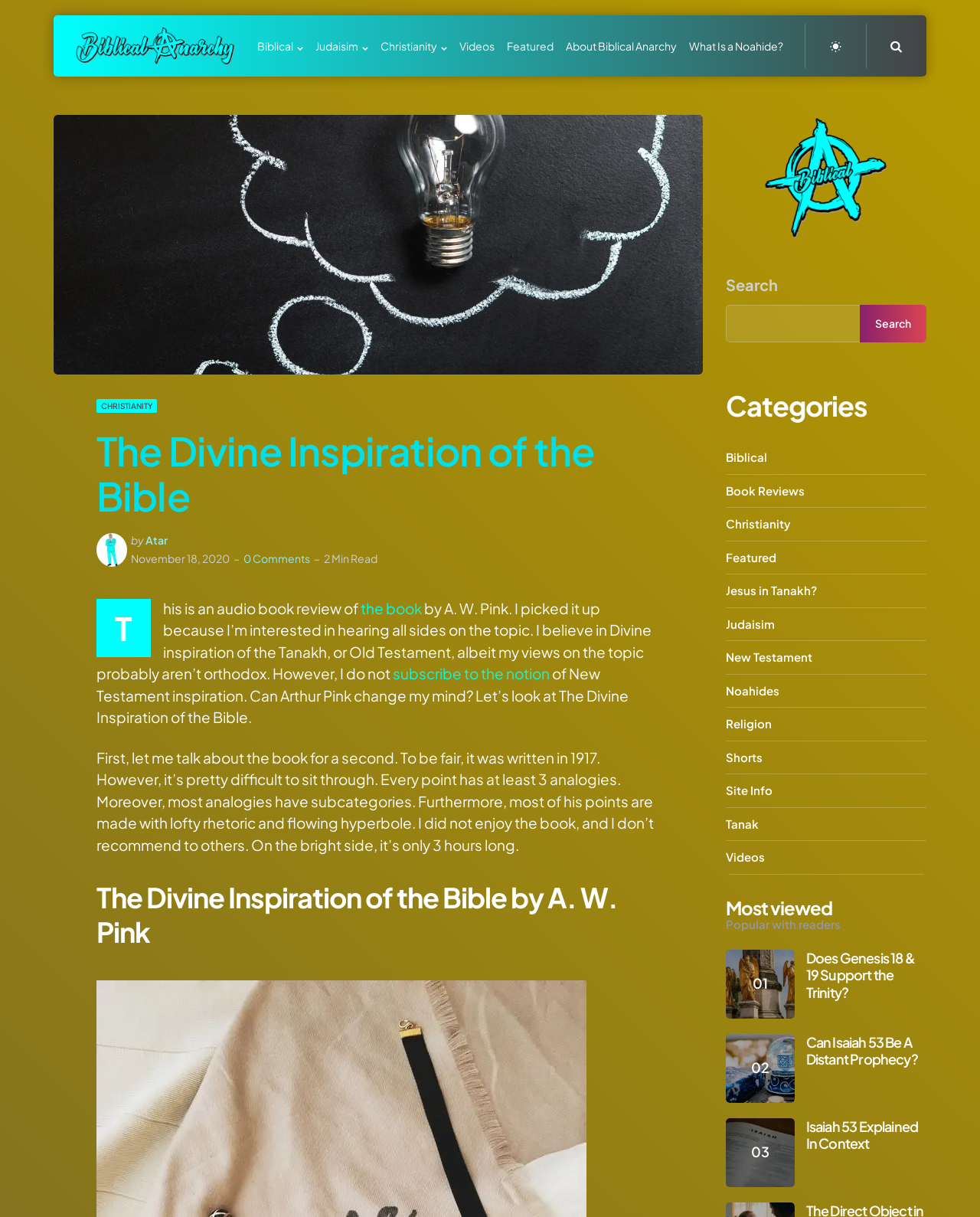Use a single word or phrase to answer the question: 
What categories are available on the website?

Biblical, Book Reviews, Christianity, etc.